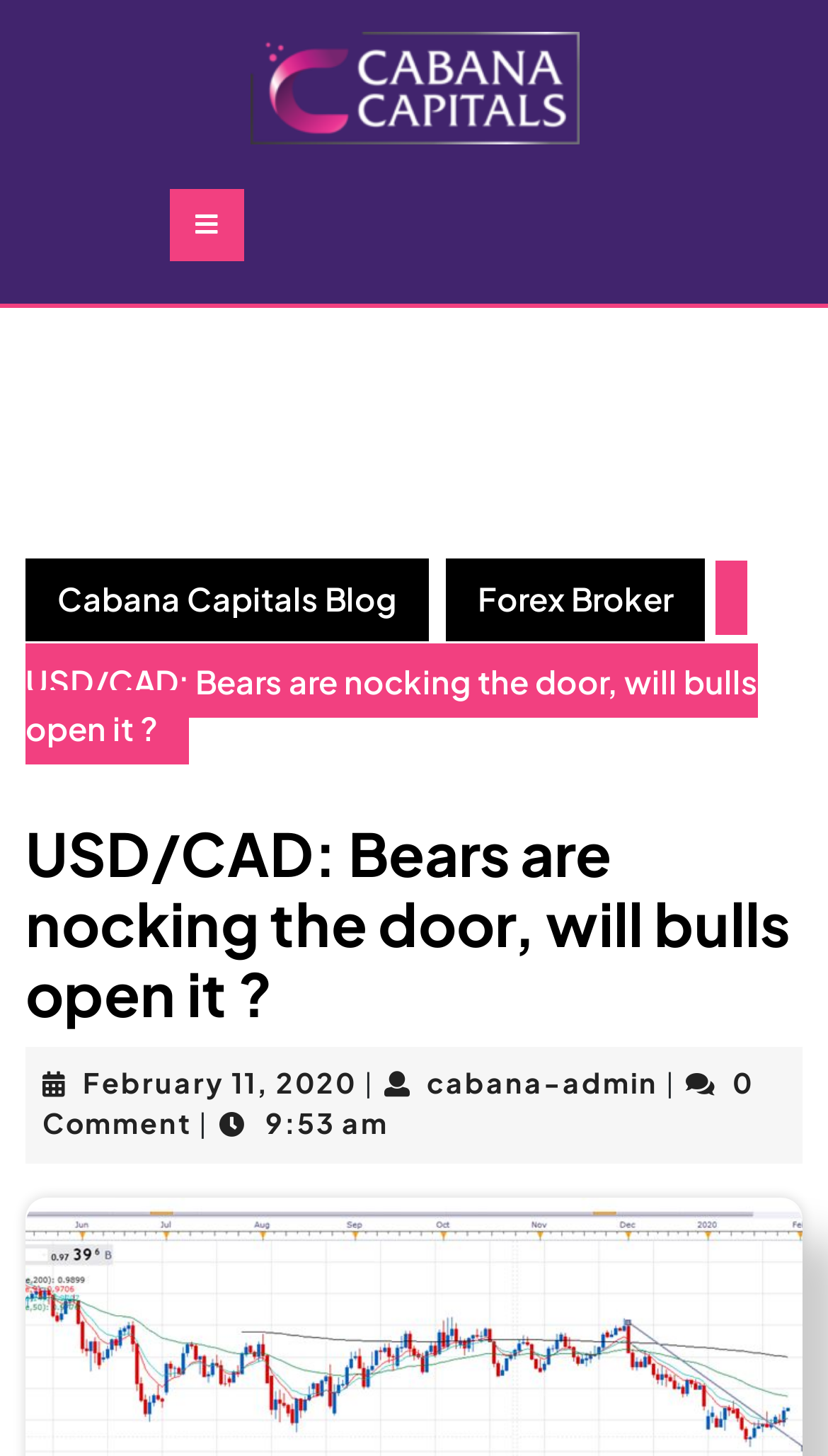Please provide a brief answer to the question using only one word or phrase: 
Who is the author of the article?

cabana-admin